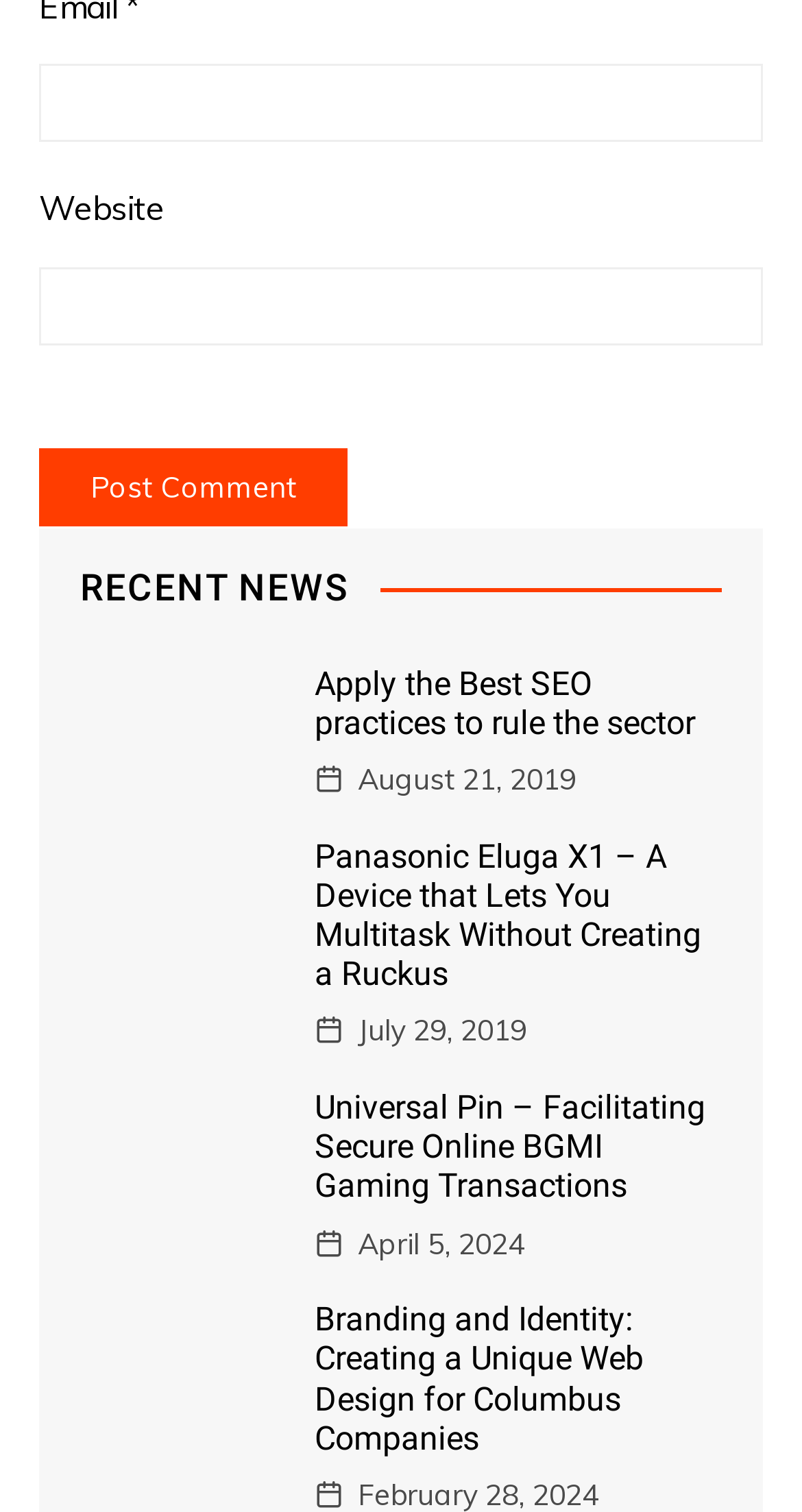Please indicate the bounding box coordinates for the clickable area to complete the following task: "Click Post Comment". The coordinates should be specified as four float numbers between 0 and 1, i.e., [left, top, right, bottom].

[0.048, 0.297, 0.433, 0.348]